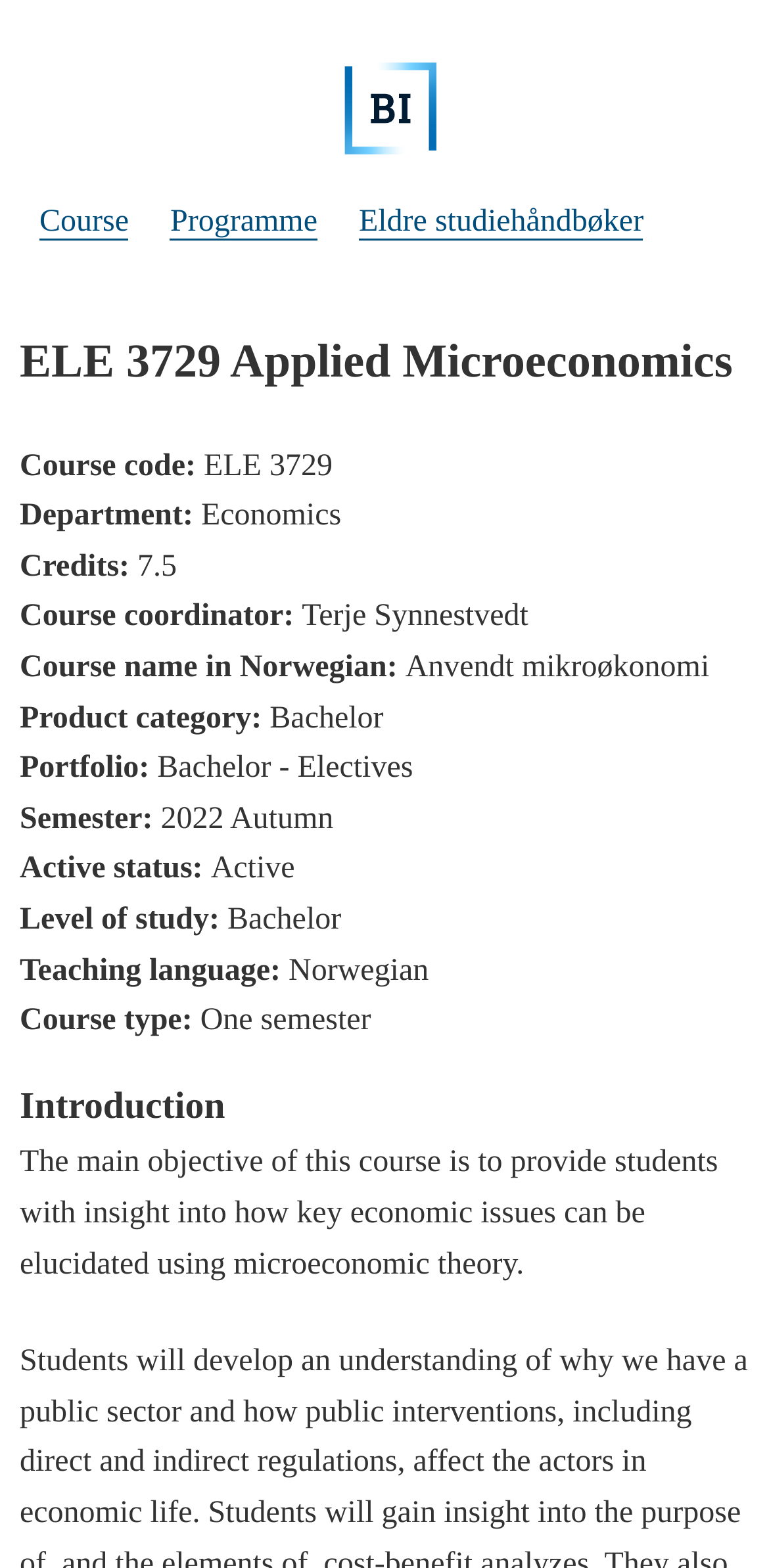Please give a one-word or short phrase response to the following question: 
What is the department of the course?

Economics